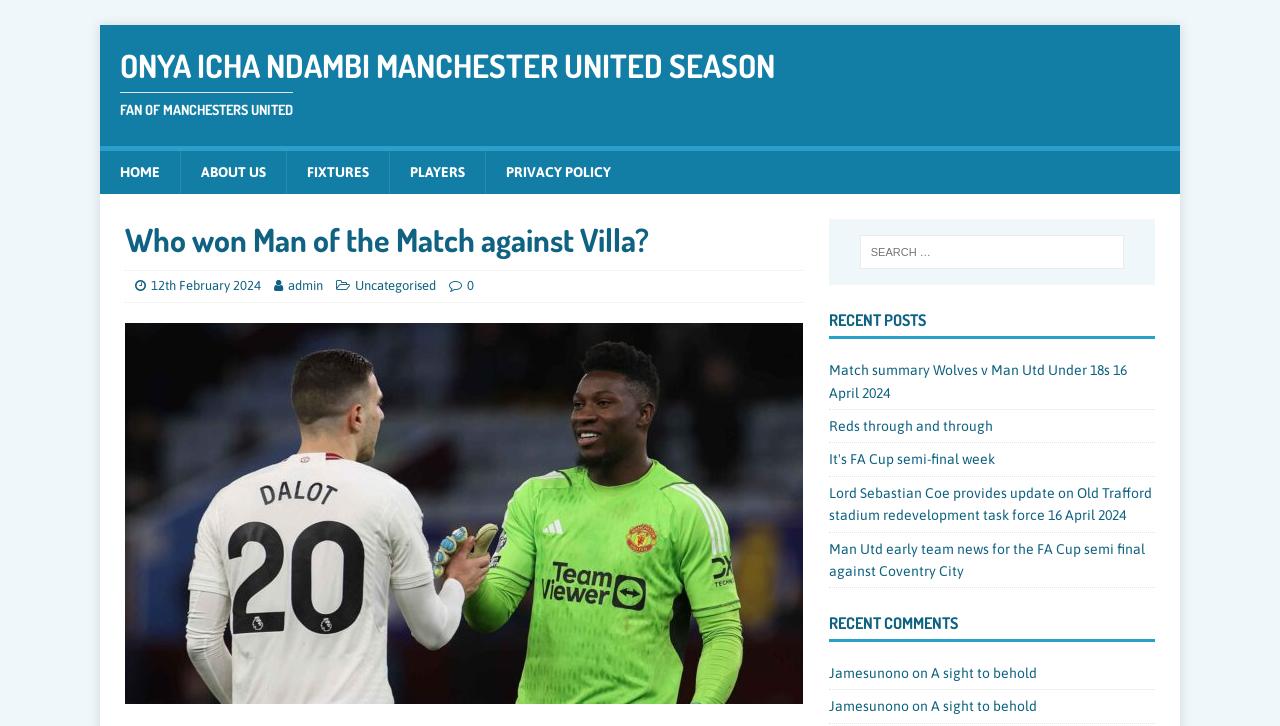Point out the bounding box coordinates of the section to click in order to follow this instruction: "Learn about Laura Deibel's relationship status".

None